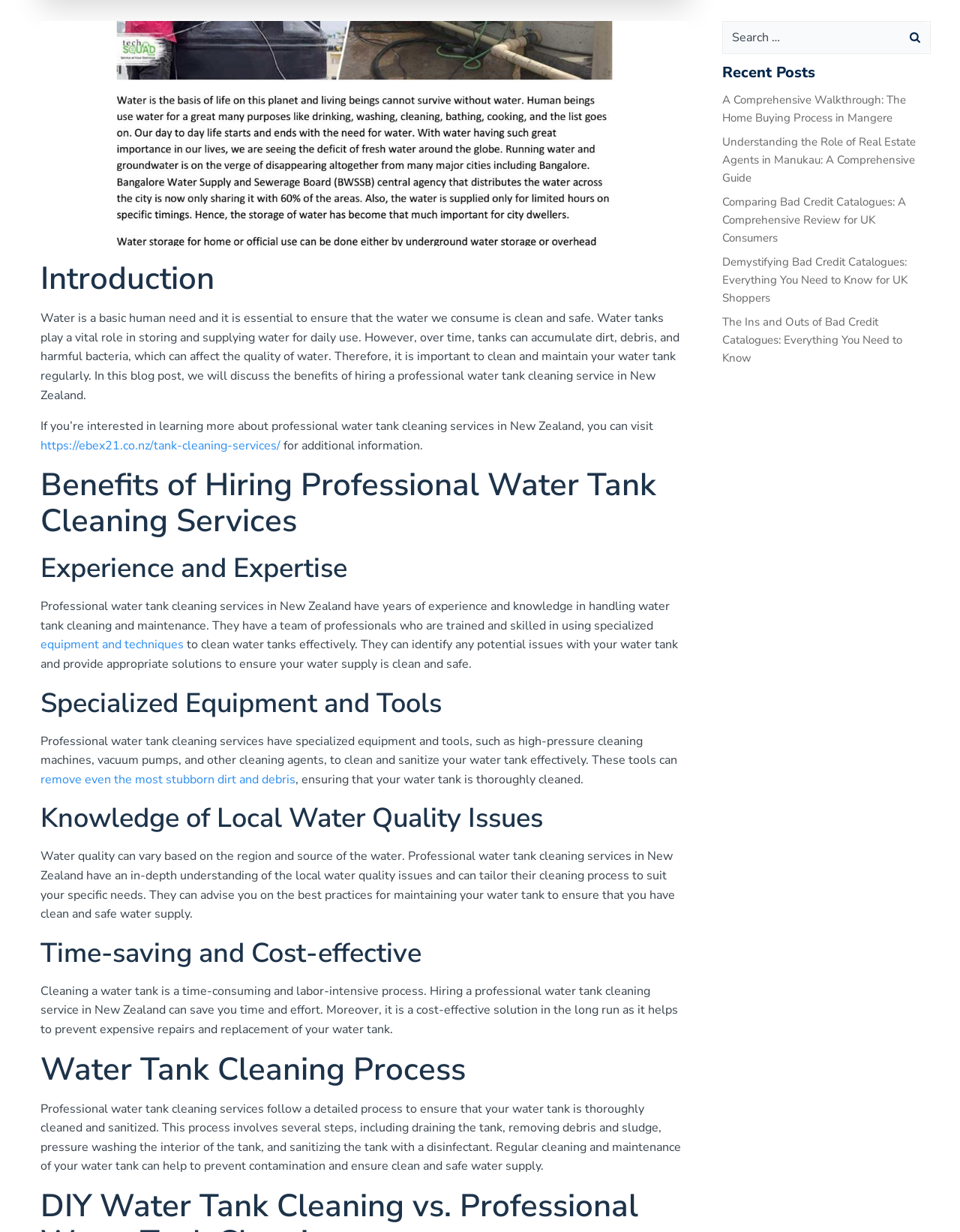Predict the bounding box coordinates of the UI element that matches this description: "name="s" placeholder="Search …"". The coordinates should be in the format [left, top, right, bottom] with each value between 0 and 1.

[0.753, 0.018, 0.938, 0.043]